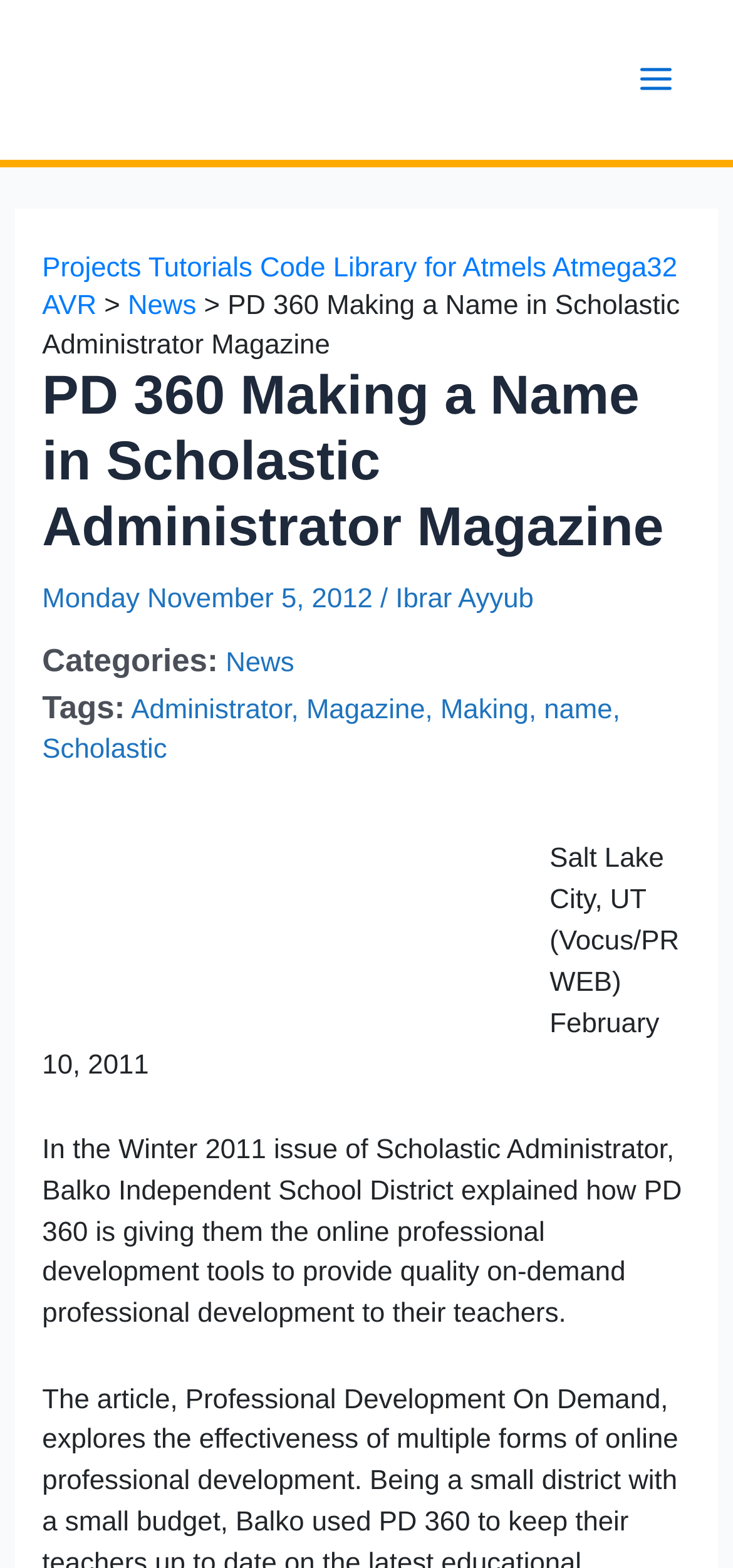Find the bounding box coordinates of the area that needs to be clicked in order to achieve the following instruction: "Open the main menu". The coordinates should be specified as four float numbers between 0 and 1, i.e., [left, top, right, bottom].

[0.841, 0.026, 0.949, 0.076]